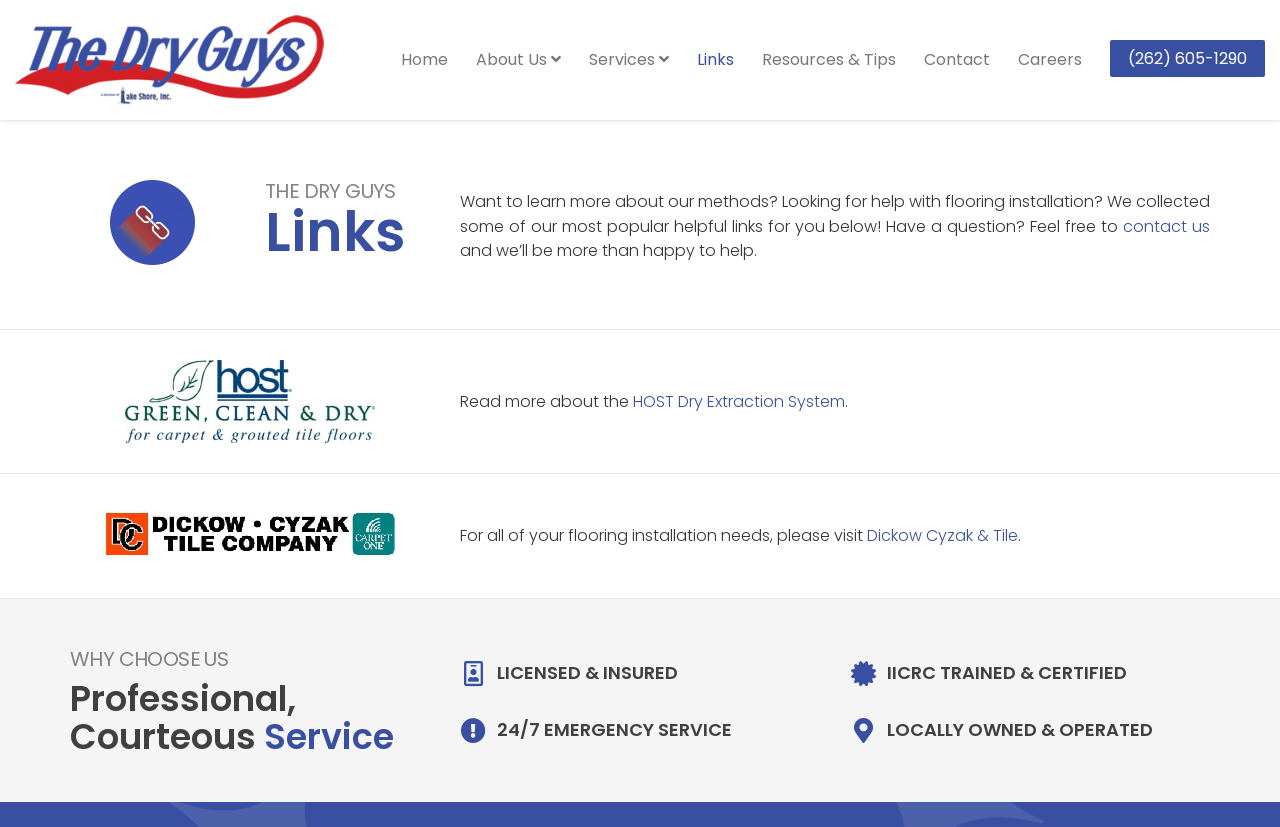Determine the bounding box coordinates of the clickable area required to perform the following instruction: "Contact us for help". The coordinates should be represented as four float numbers between 0 and 1: [left, top, right, bottom].

[0.877, 0.259, 0.945, 0.287]